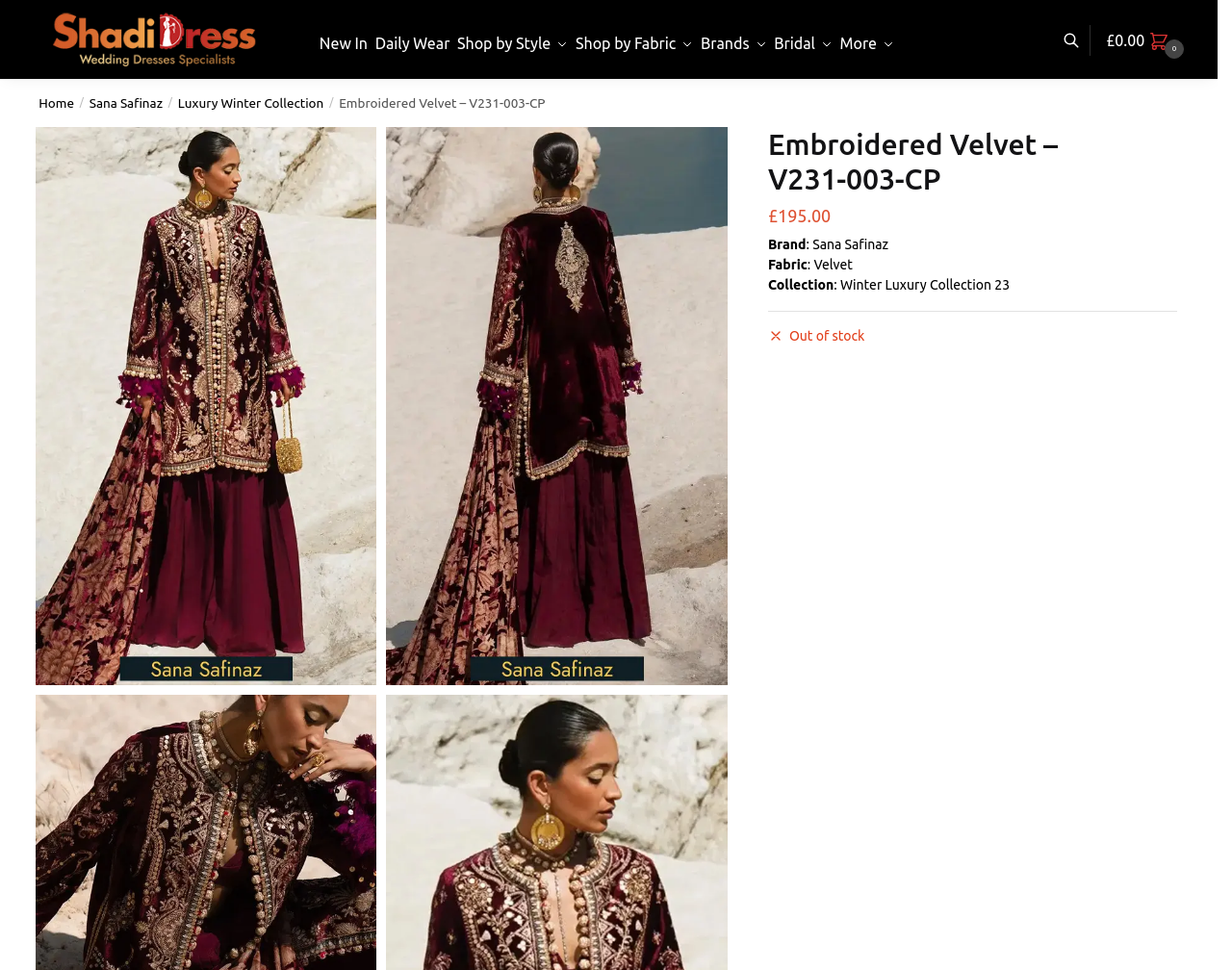What is the collection of the Embroidered Velvet?
Based on the screenshot, respond with a single word or phrase.

Winter Luxury Collection 23